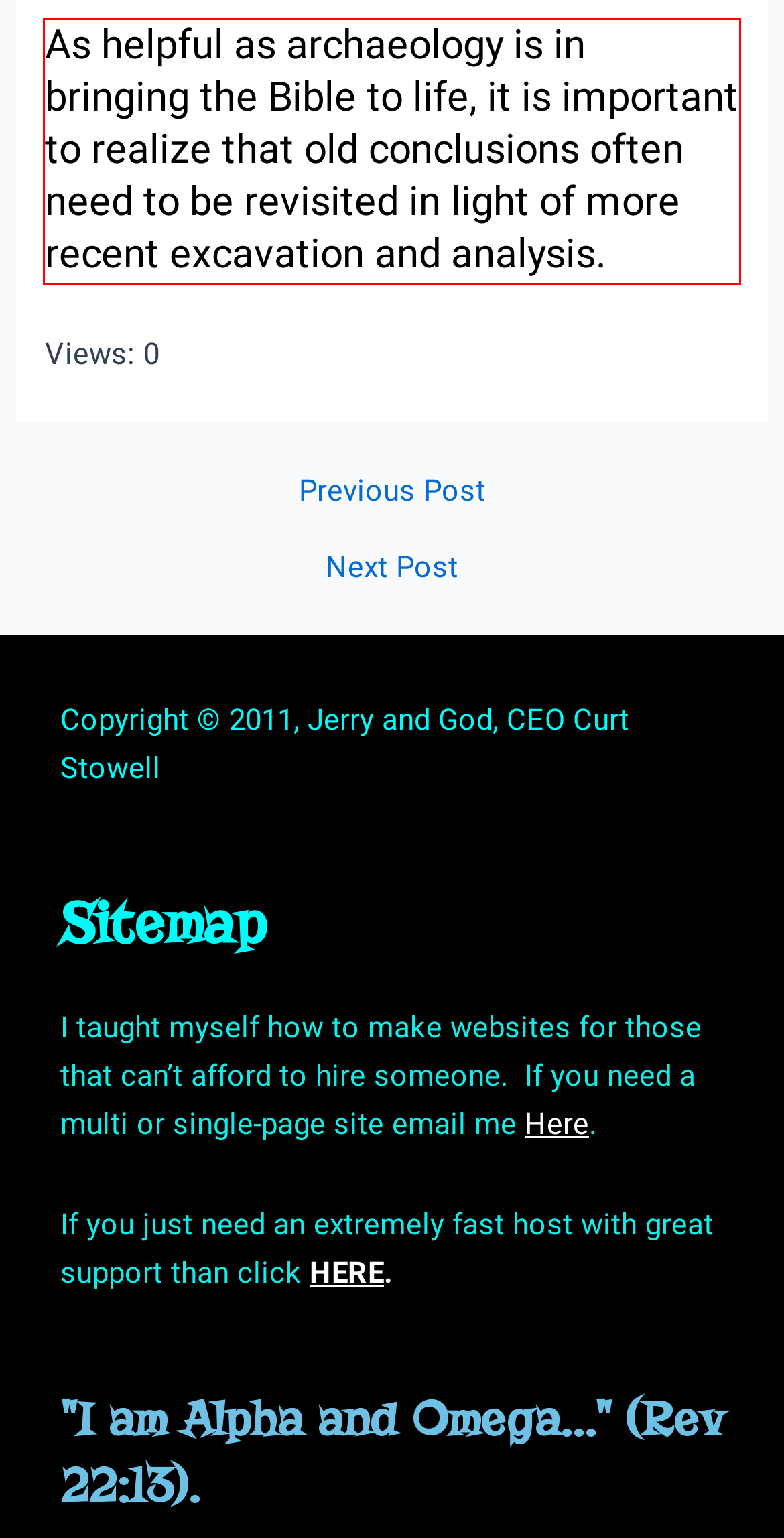Your task is to recognize and extract the text content from the UI element enclosed in the red bounding box on the webpage screenshot.

As helpful as archaeology is in bringing the Bible to life, it is important to realize that old con­clusions often need to be revisited in light of more recent excavation and analysis.